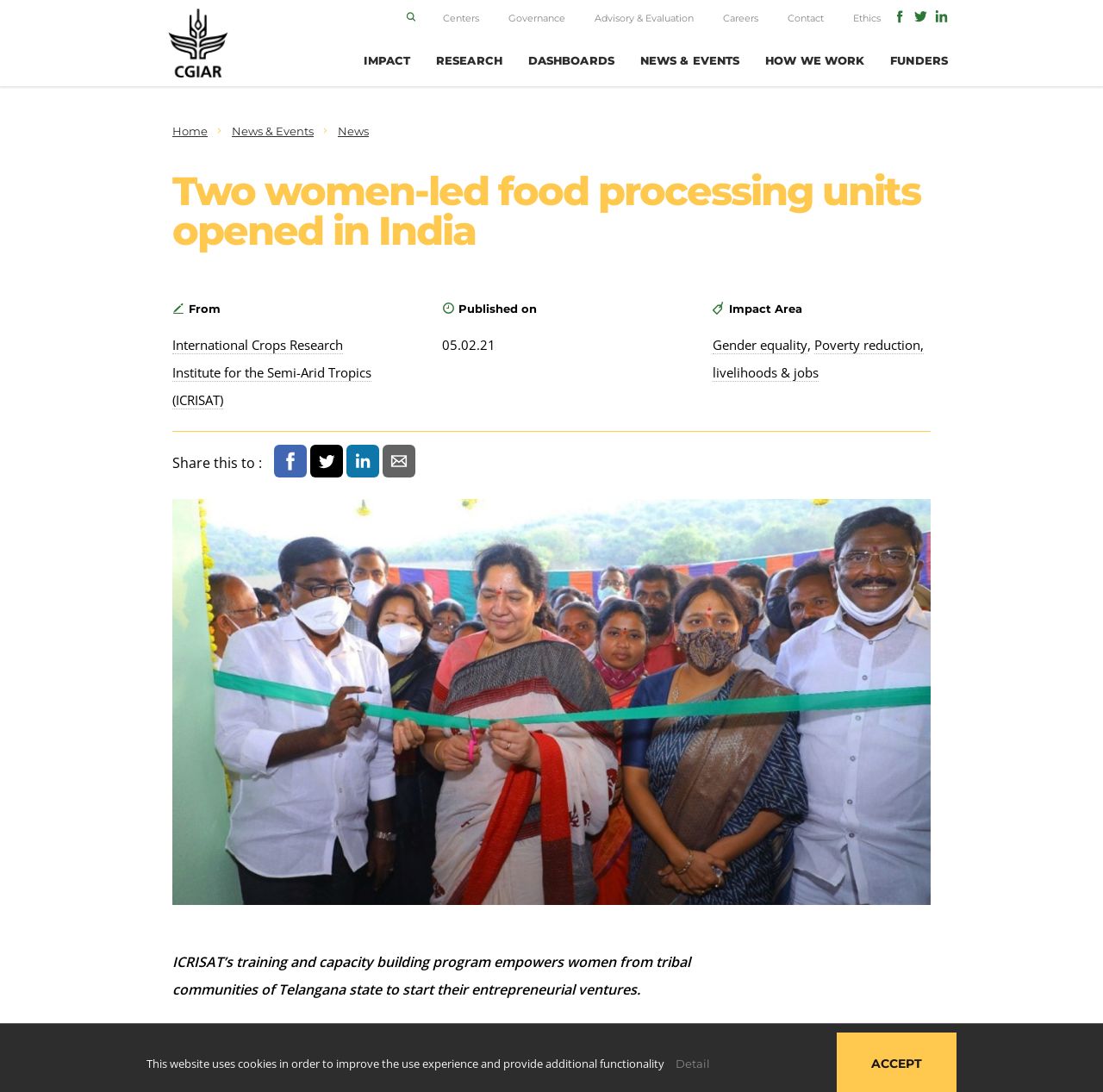Please specify the coordinates of the bounding box for the element that should be clicked to carry out this instruction: "Search for something". The coordinates must be four float numbers between 0 and 1, formatted as [left, top, right, bottom].

[0.234, 0.002, 0.39, 0.029]